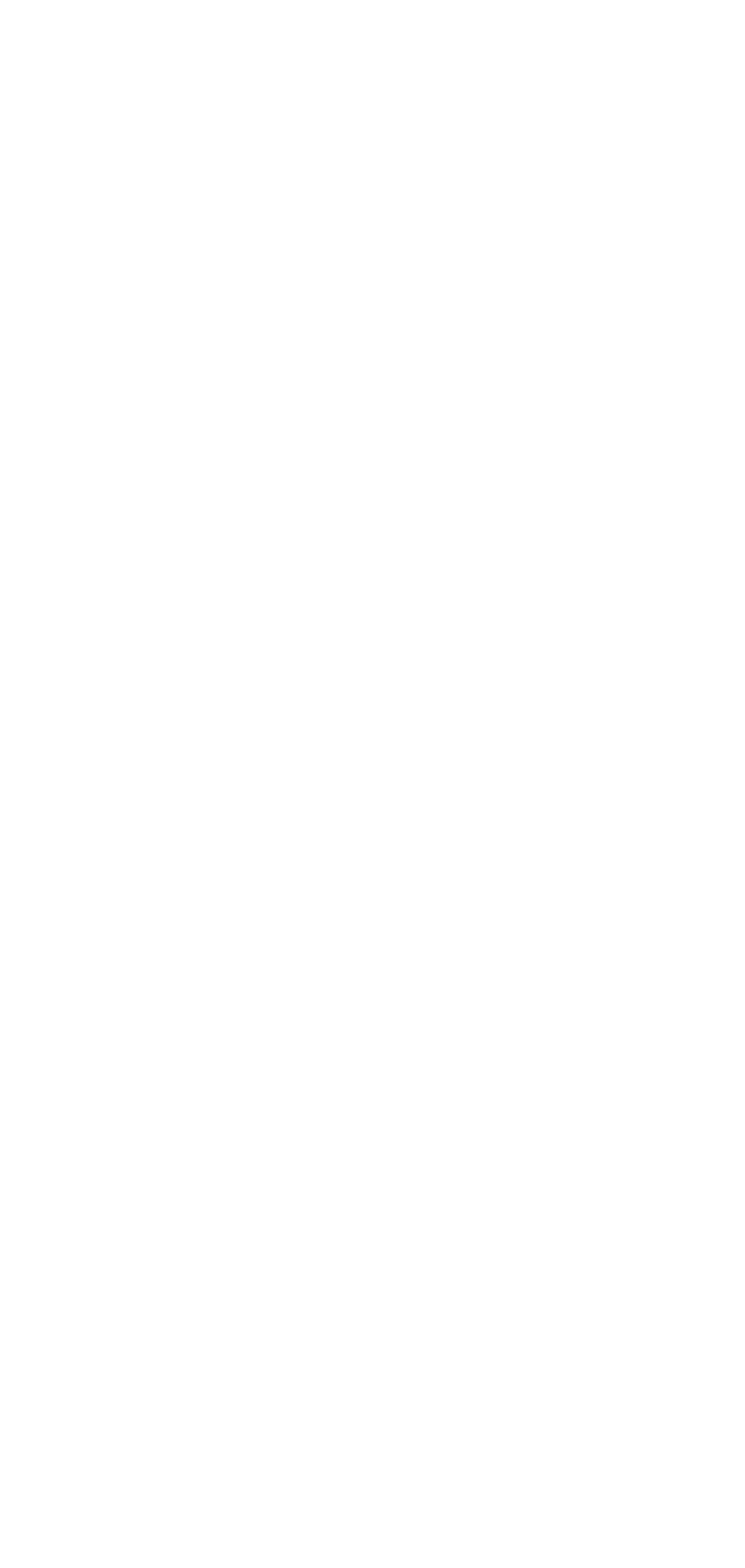Determine the bounding box coordinates of the region I should click to achieve the following instruction: "read the article Designing for Mobile Performance". Ensure the bounding box coordinates are four float numbers between 0 and 1, i.e., [left, top, right, bottom].

[0.113, 0.896, 0.555, 0.95]